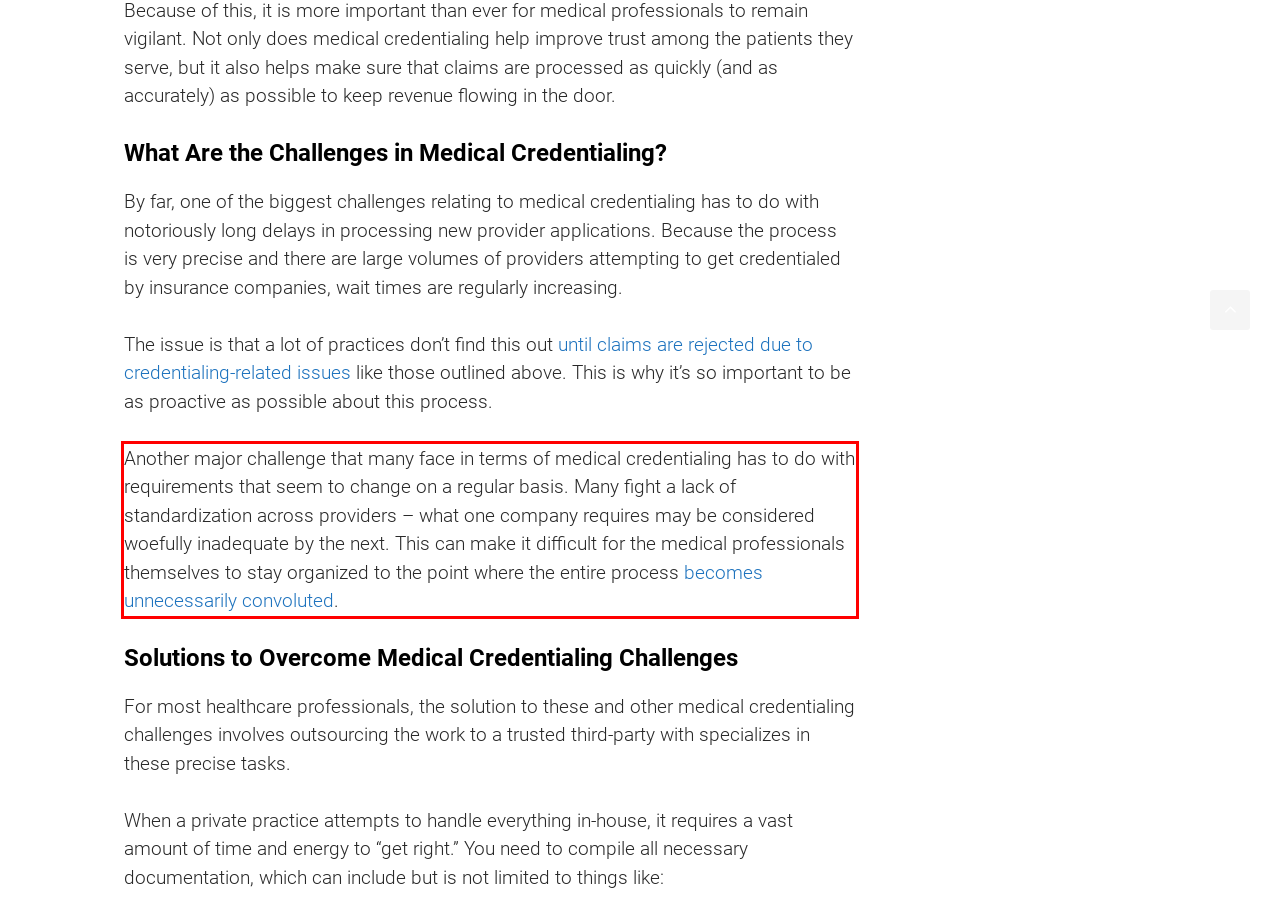You are given a webpage screenshot with a red bounding box around a UI element. Extract and generate the text inside this red bounding box.

Another major challenge that many face in terms of medical credentialing has to do with requirements that seem to change on a regular basis. Many fight a lack of standardization across providers – what one company requires may be considered woefully inadequate by the next. This can make it difficult for the medical professionals themselves to stay organized to the point where the entire process becomes unnecessarily convoluted.